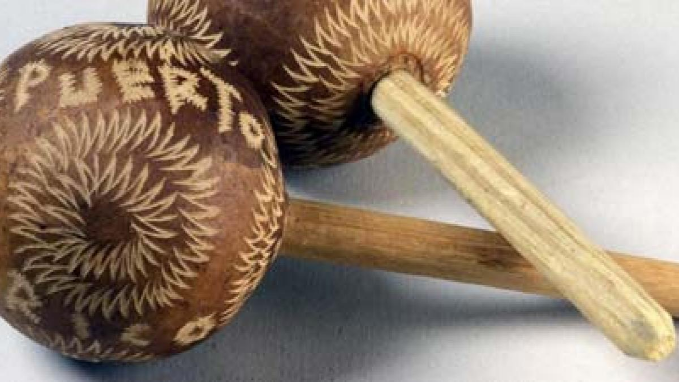What is etched into one of the maracas?
Using the picture, provide a one-word or short phrase answer.

The word 'PUERTO'